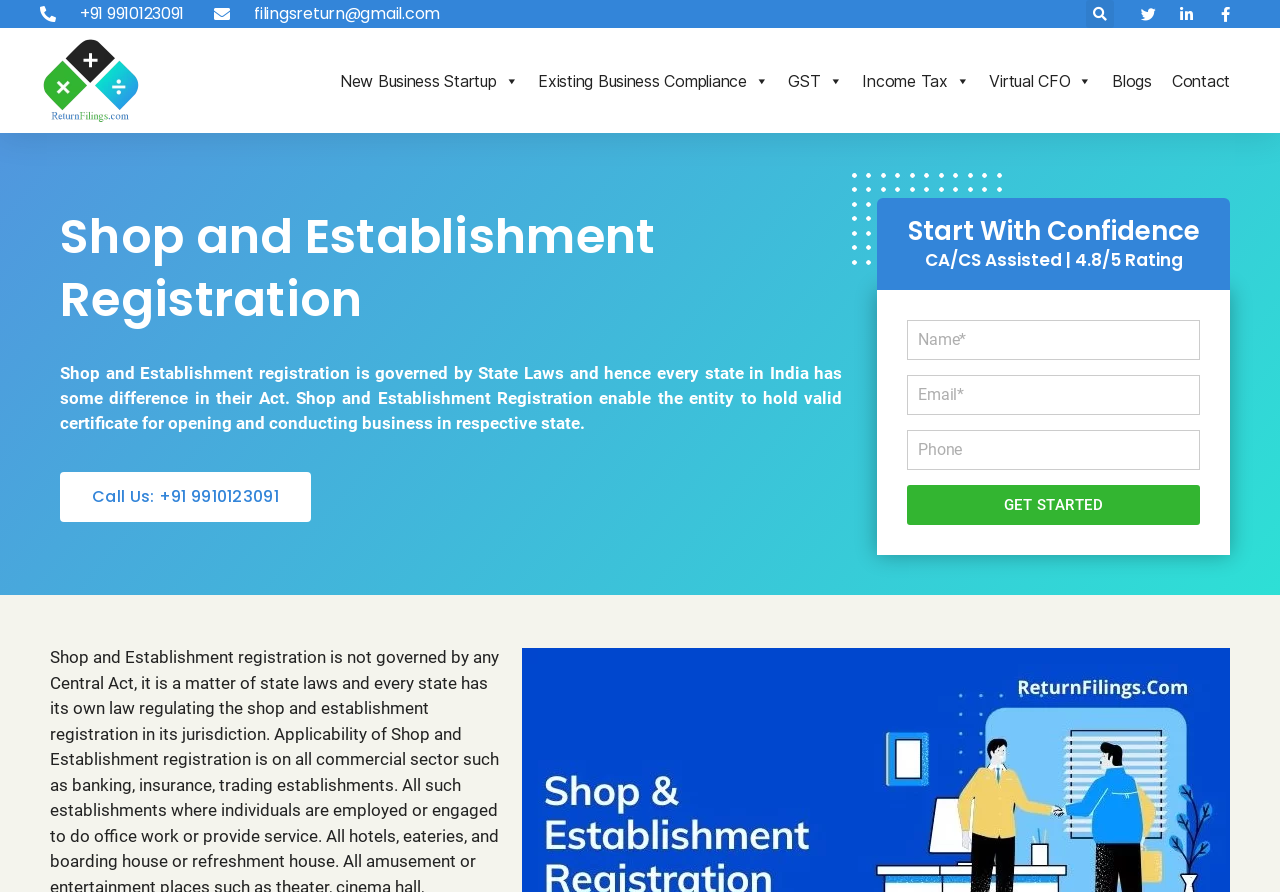Using floating point numbers between 0 and 1, provide the bounding box coordinates in the format (top-left x, top-left y, bottom-right x, bottom-right y). Locate the UI element described here: Contact

[0.908, 0.068, 0.969, 0.113]